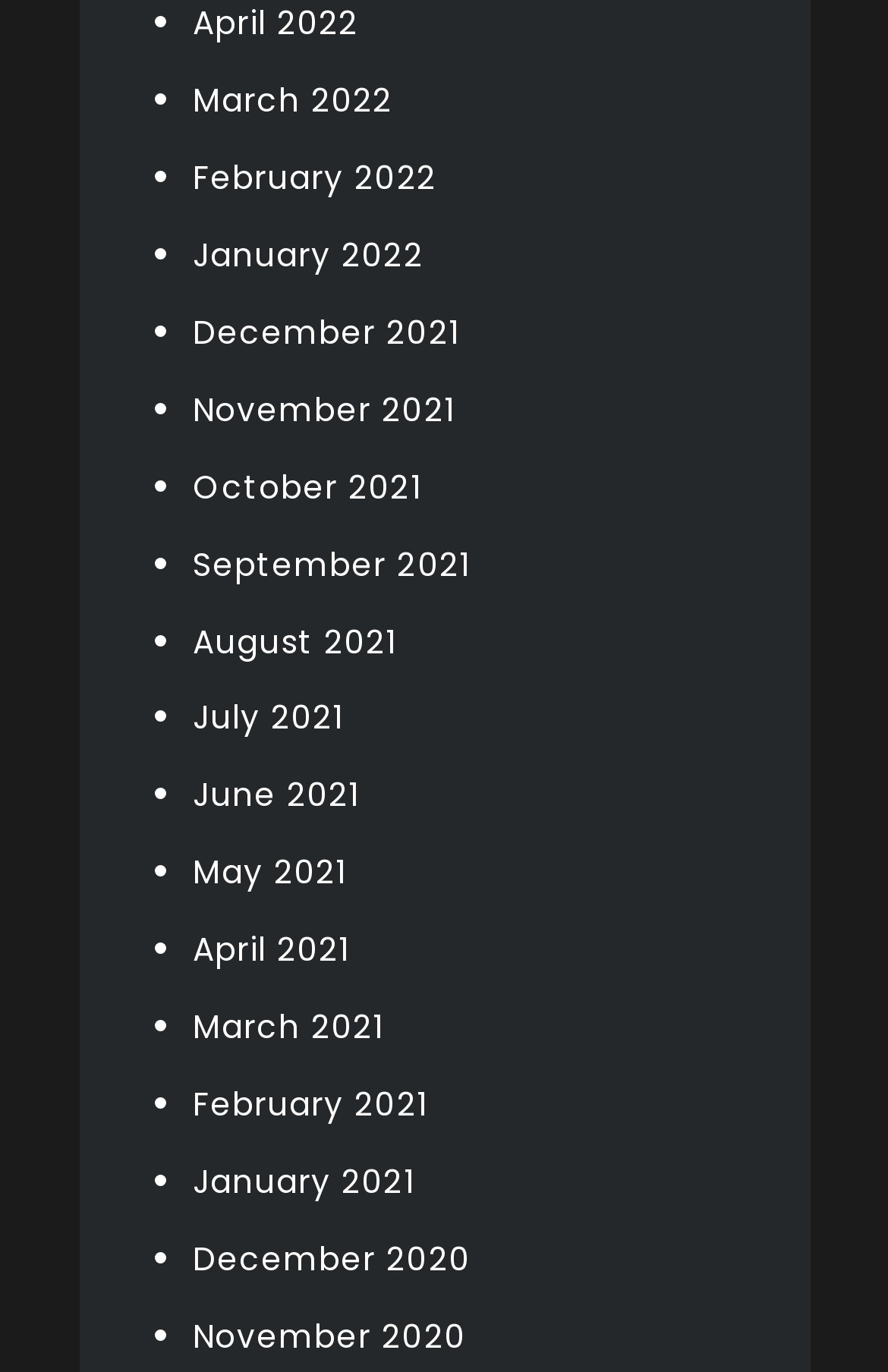Please determine the bounding box coordinates of the element's region to click for the following instruction: "View January 2022".

[0.217, 0.169, 0.477, 0.203]